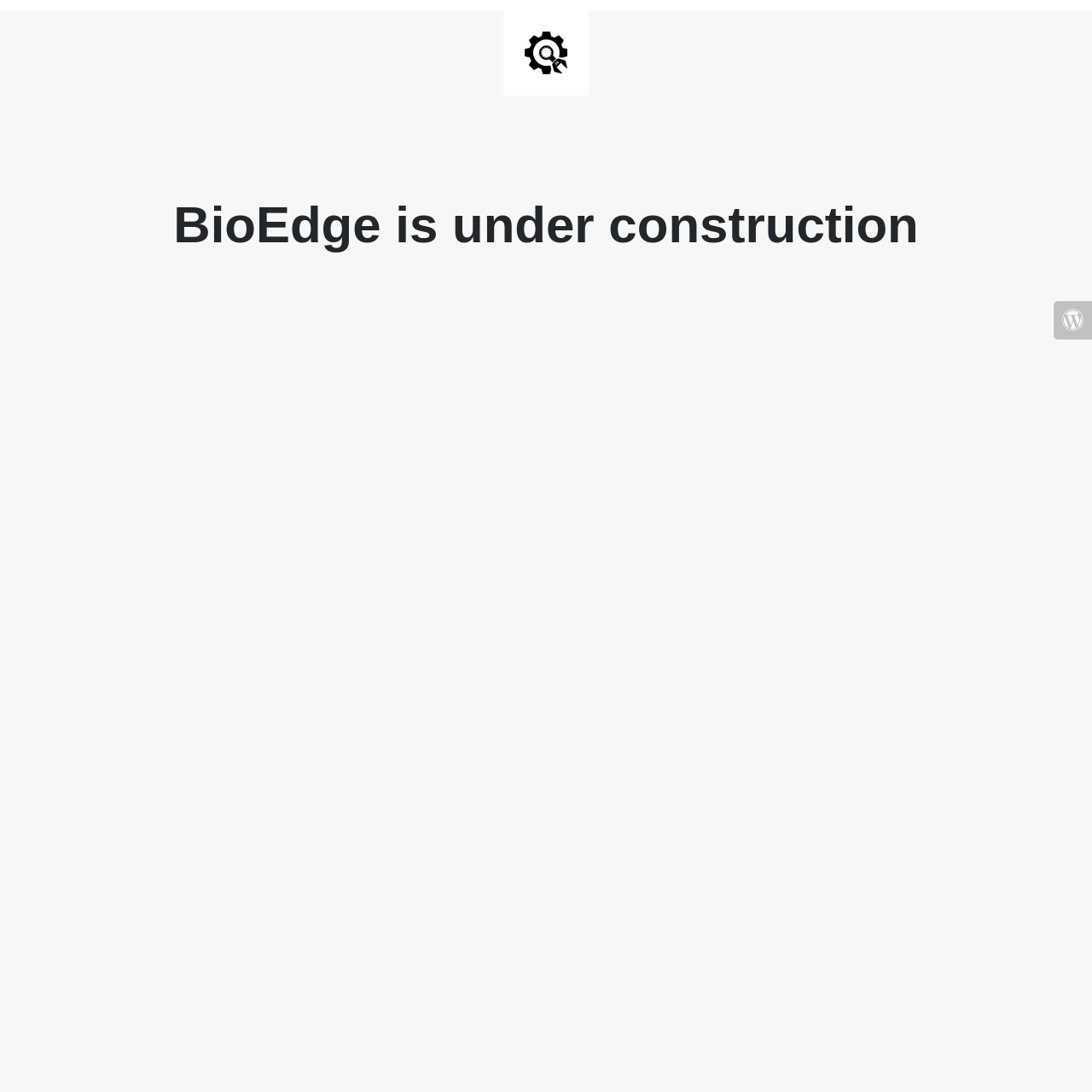Can you extract the headline from the webpage for me?

BioEdge is under construction